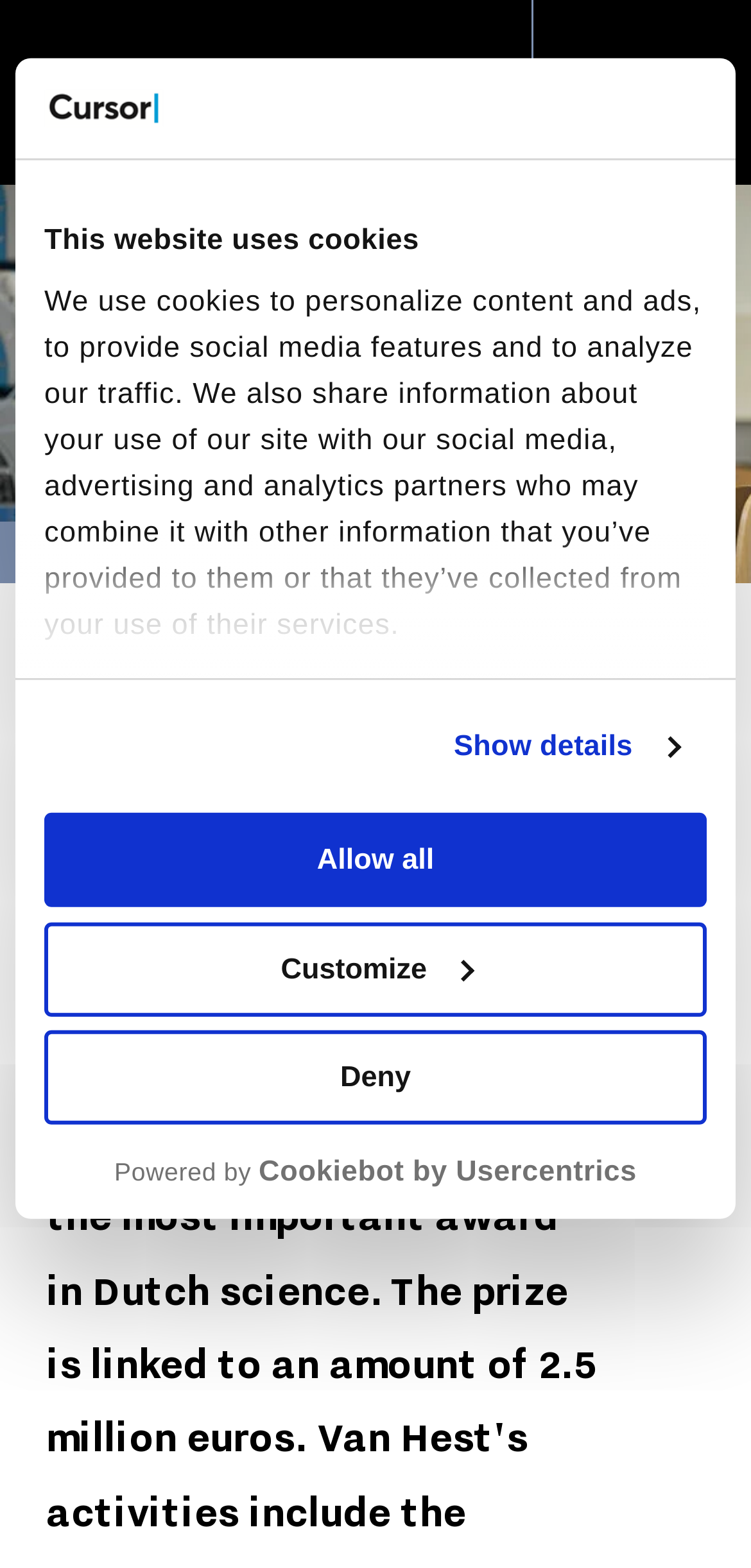Based on the image, please respond to the question with as much detail as possible:
What is the date mentioned on the webpage?

I found the answer by looking at the text '19/06/2020' which is located near the top of the webpage, indicating the date of the article or event.